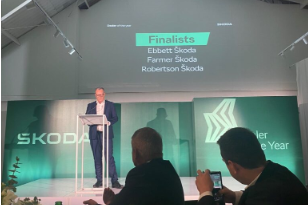Please give a concise answer to this question using a single word or phrase: 
How many dealership names are displayed on the backdrop?

Three